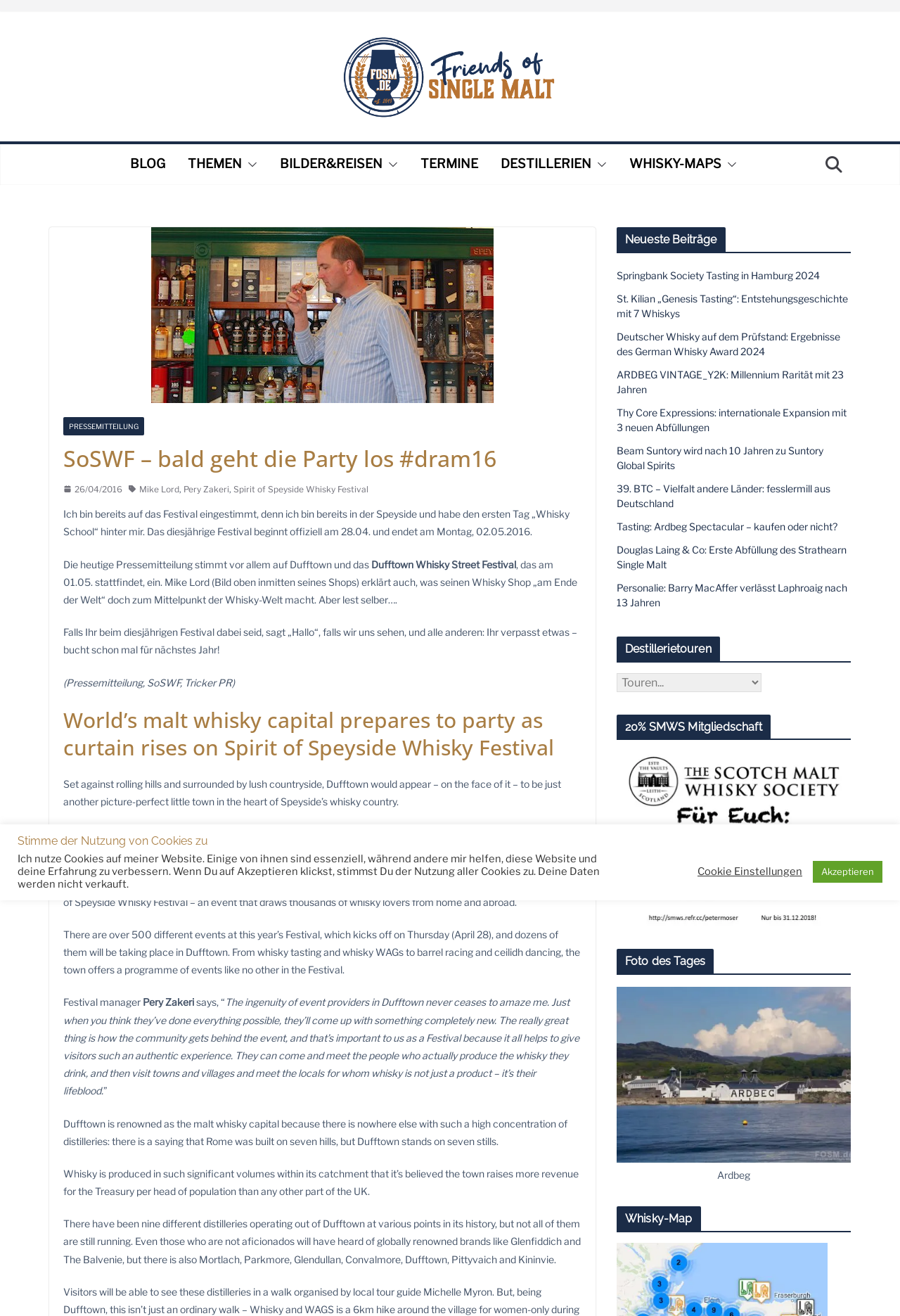Please find the bounding box coordinates of the element that needs to be clicked to perform the following instruction: "Click on the 'BLOG' link". The bounding box coordinates should be four float numbers between 0 and 1, represented as [left, top, right, bottom].

[0.144, 0.115, 0.183, 0.135]